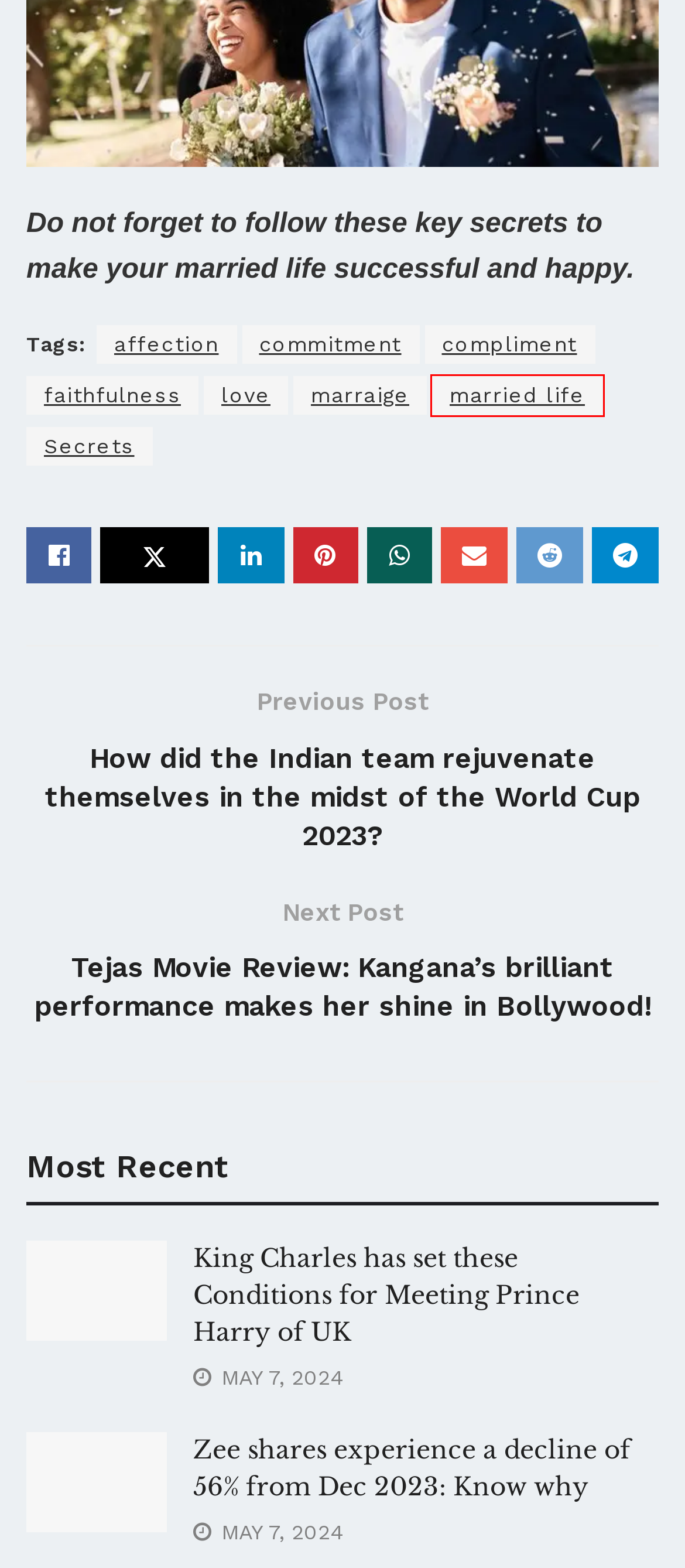A screenshot of a webpage is given with a red bounding box around a UI element. Choose the description that best matches the new webpage shown after clicking the element within the red bounding box. Here are the candidates:
A. faithfulness - Biz Iconic
B. Secrets - Biz Iconic
C. marraige - Biz Iconic
D. married life - Biz Iconic
E. commitment - Biz Iconic
F. affection - Biz Iconic
G. Tejas Movie Review: Kangana's brilliant performance makes her shine in Bollywood! - Biz Iconic
H. love - Biz Iconic

D